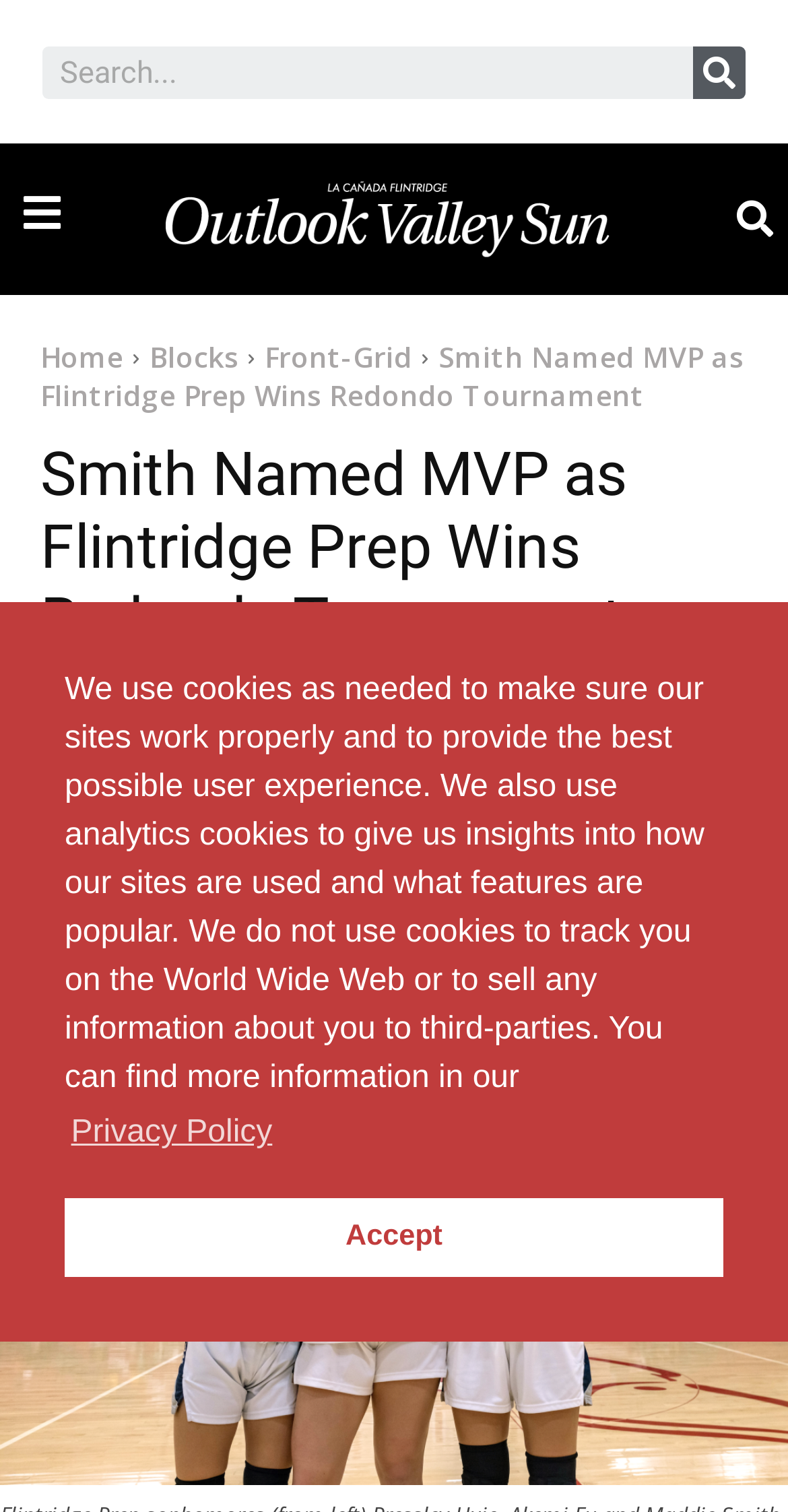What is the name of the school that won the tournament?
Refer to the image and provide a detailed answer to the question.

I found the answer by looking at the heading 'Smith Named MVP as Flintridge Prep Wins Redondo Tournament' which indicates that Flintridge Prep is the school that won the tournament.